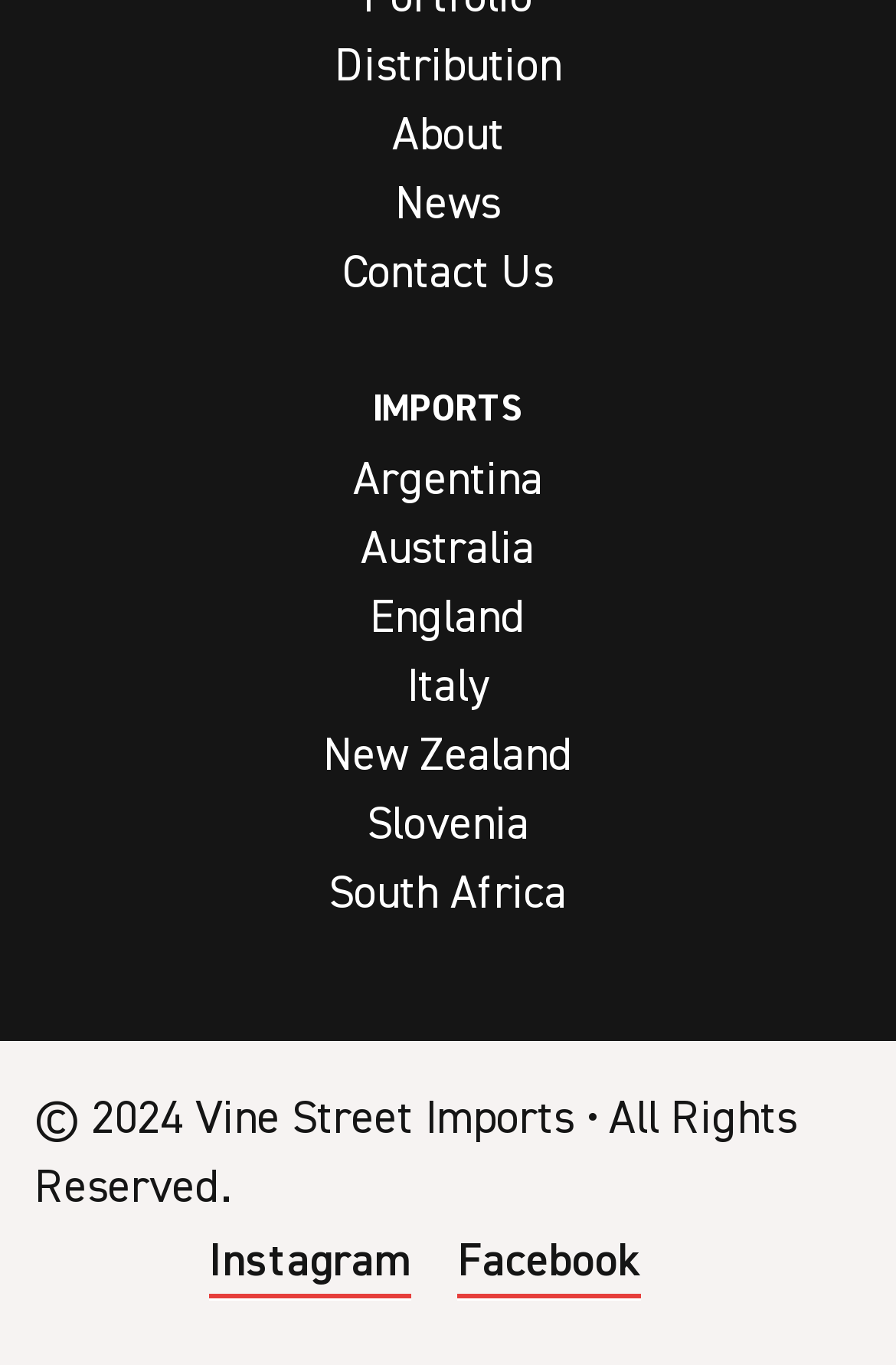Determine the bounding box coordinates for the area that needs to be clicked to fulfill this task: "Visit About page". The coordinates must be given as four float numbers between 0 and 1, i.e., [left, top, right, bottom].

[0.437, 0.078, 0.563, 0.118]